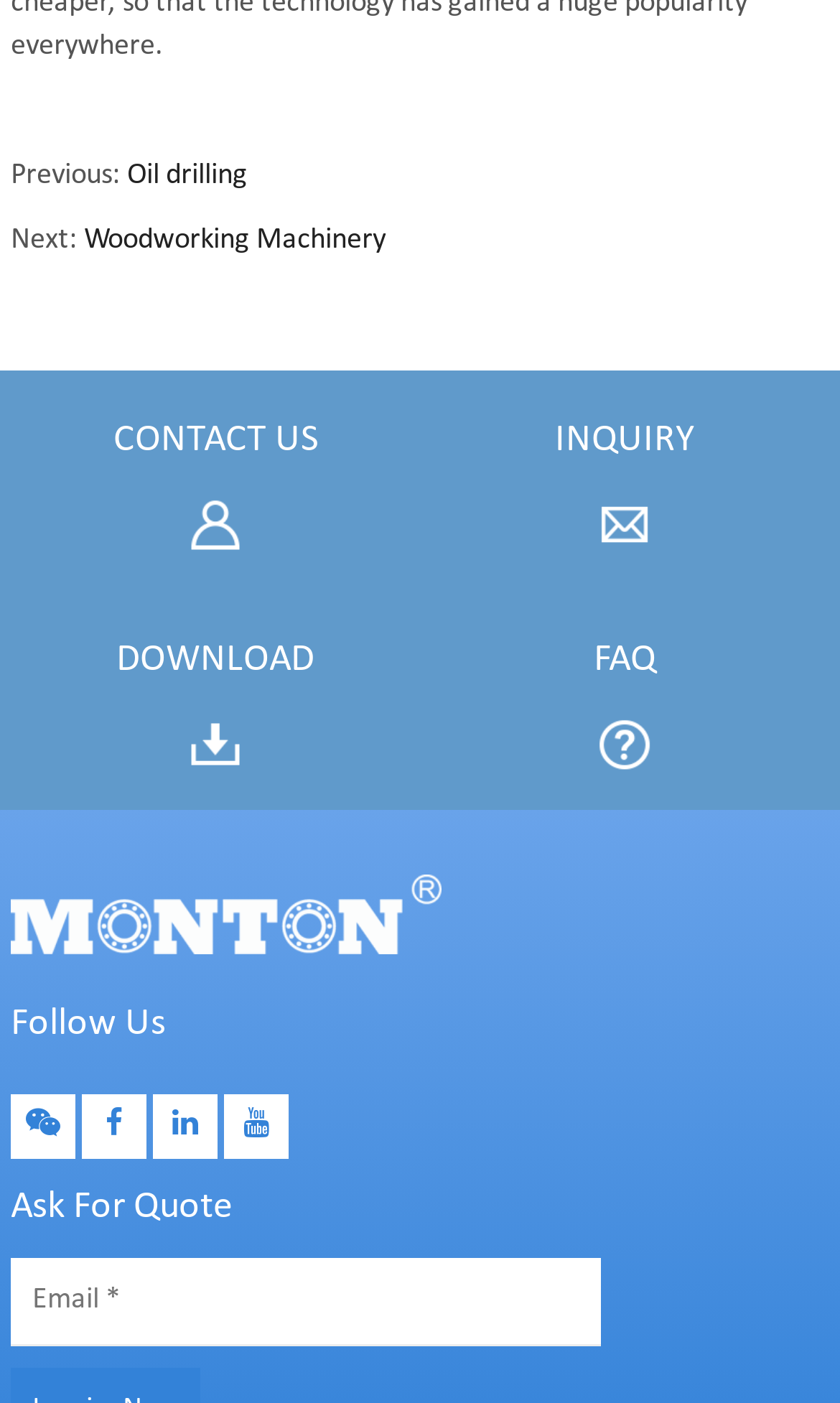Provide the bounding box coordinates of the HTML element described as: "parent_node: Inquiry Now placeholder="Email *"". The bounding box coordinates should be four float numbers between 0 and 1, i.e., [left, top, right, bottom].

[0.013, 0.897, 0.715, 0.96]